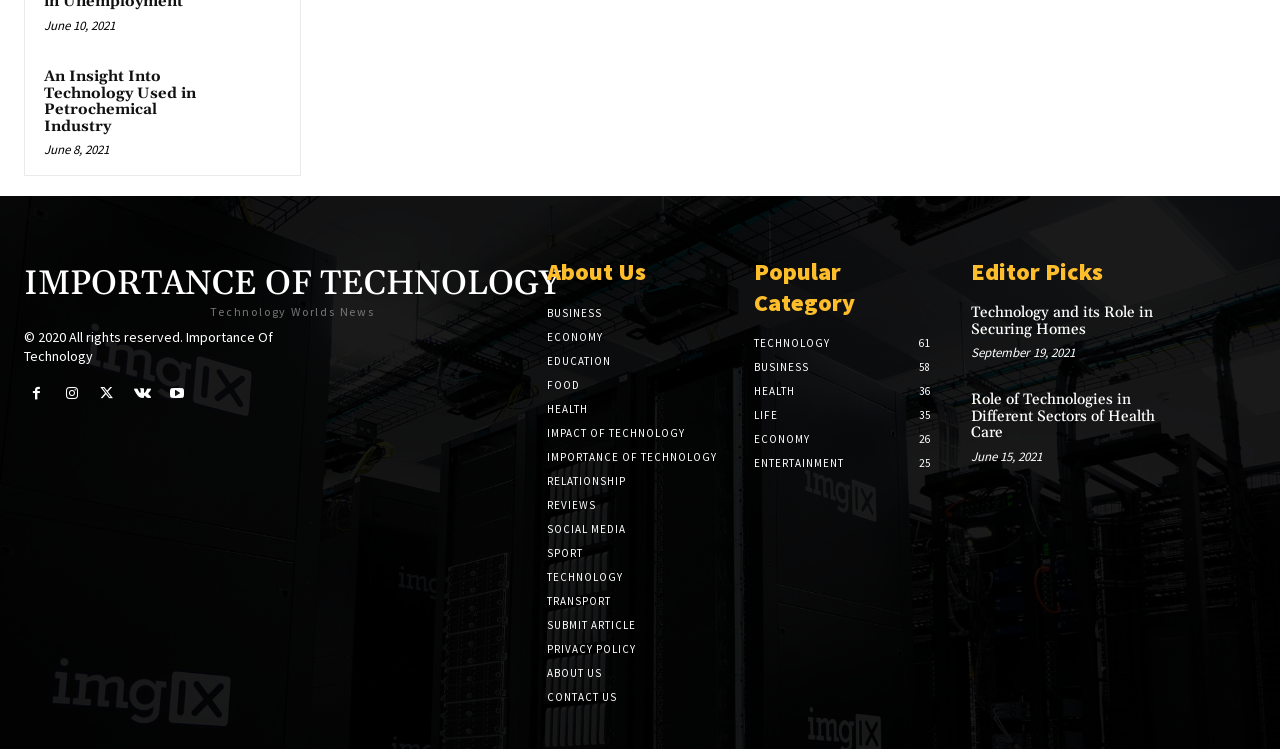What is the date of the latest article?
Please use the image to provide an in-depth answer to the question.

I found the latest article by looking at the dates of the articles on the webpage. The article 'An Insight Into Technology Used in Petrochemical Industry' has the latest date, which is June 10, 2021.